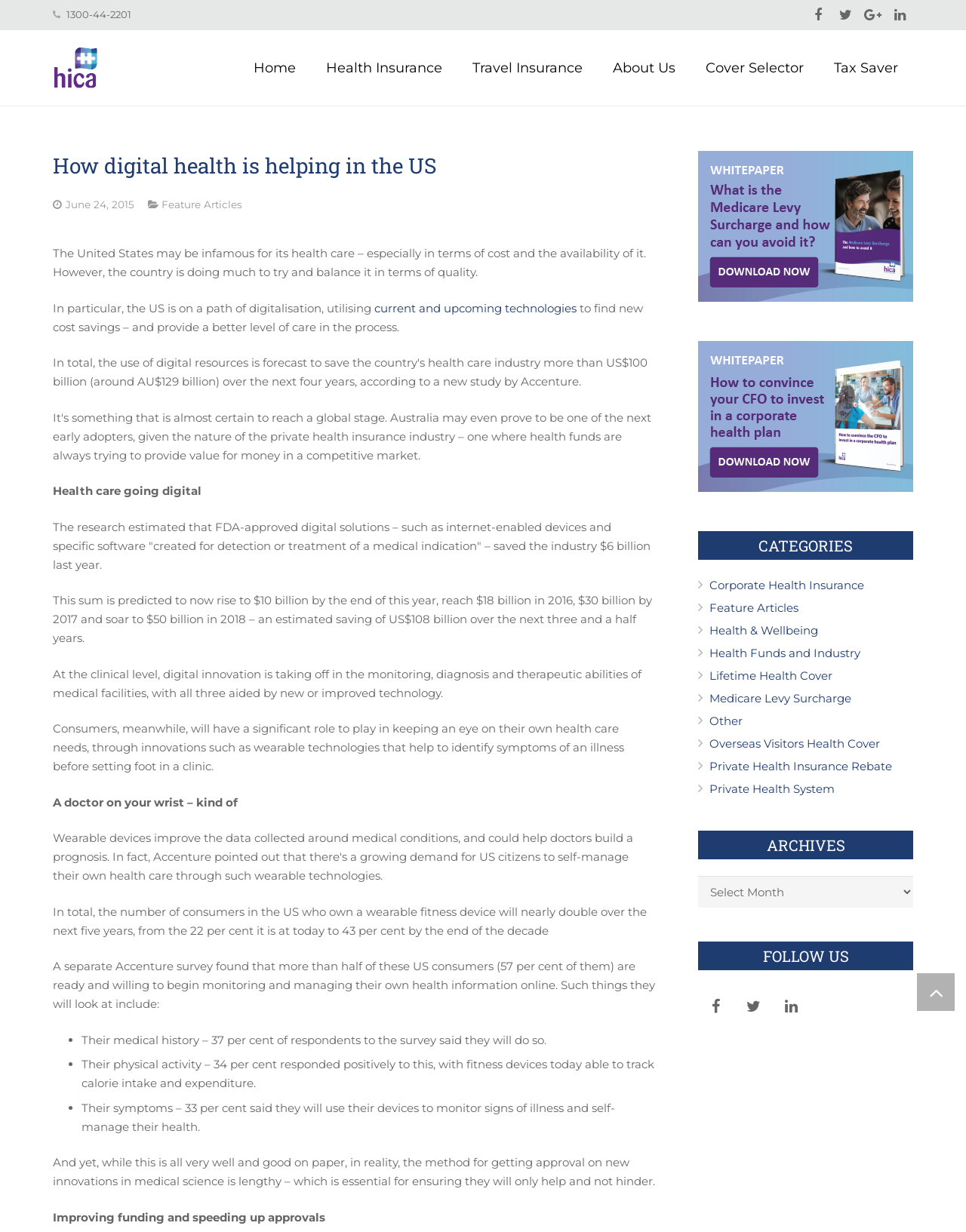Please locate the bounding box coordinates of the region I need to click to follow this instruction: "Click on the 'current and upcoming technologies' link".

[0.388, 0.244, 0.597, 0.256]